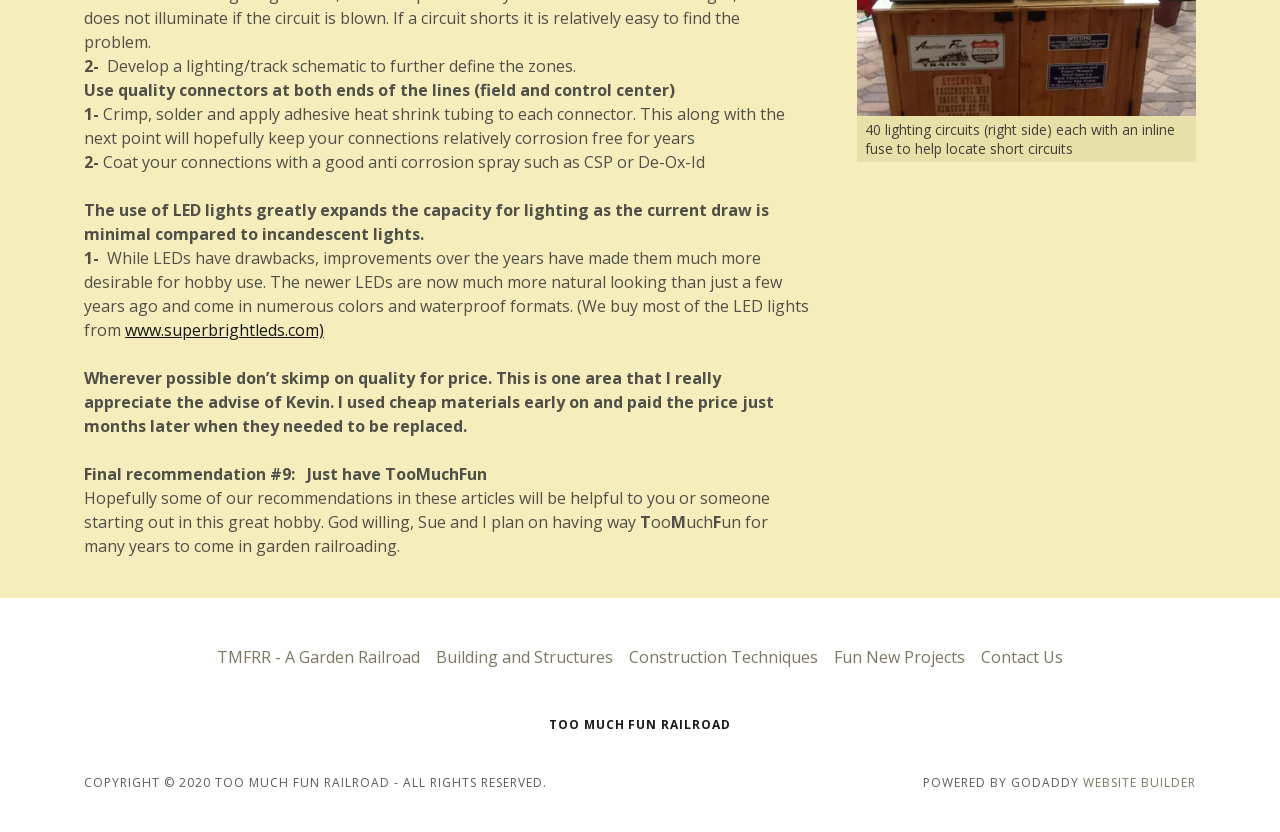Please answer the following question using a single word or phrase: 
How many lighting circuits are shown in the figure?

40